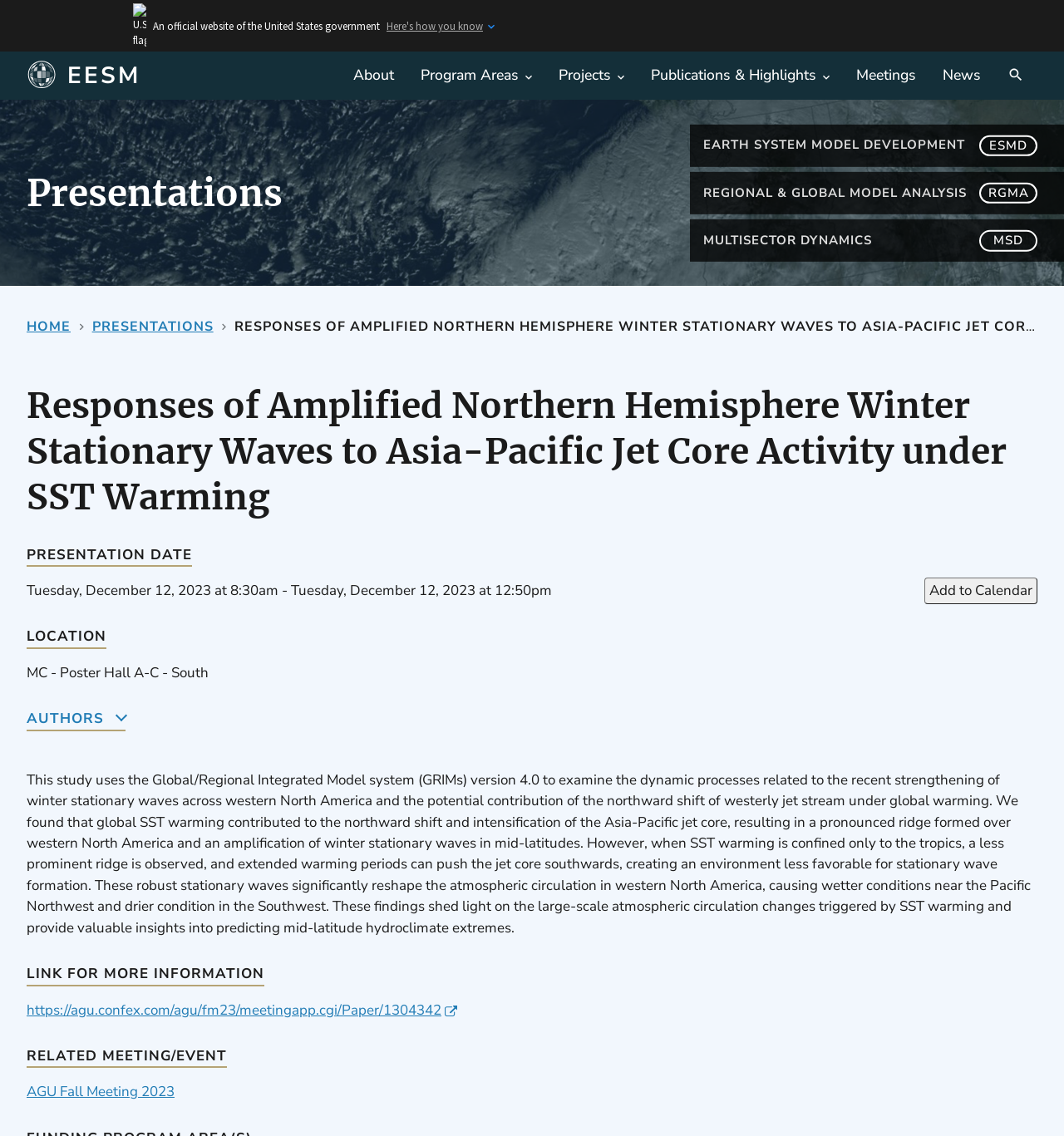Provide a thorough summary of the webpage.

This webpage is about a research presentation titled "Responses of Amplified Northern Hemisphere Winter Stationary Waves to Asia-Pacific Jet Core Activity under SST Warming" at the AGU Fall Meeting 2023. 

At the top of the page, there is a header section with a U.S. flag icon, a text stating "An official website of the United States government", and a button labeled "Here's how you know". 

Below the header, there are several navigation links, including "Home", "About", "Program Areas", "Projects", "Publications & Highlights", "Meetings", and "News". These links are aligned horizontally across the page.

On the right side of the page, there are three links to specific program areas: "EARTH SYSTEM MODEL DEVELOPMENT ESMD", "REGIONAL & GLOBAL MODEL ANALYSIS RGMA", and "MULTISECTOR DYNAMICS MSD".

The main content of the page is divided into sections. The first section is a heading titled "Presentations", followed by a breadcrumb navigation menu showing the current location as "HOME > PRESENTATIONS". 

Below the breadcrumb menu, there is a section with the presentation title, "Responses of Amplified Northern Hemisphere Winter Stationary Waves to Asia-Pacific Jet Core Activity under SST Warming", and a brief summary of the study. The summary explains that the study examines the dynamic processes related to the recent strengthening of winter stationary waves across western North America and the potential contribution of the northward shift of westerly jet stream under global warming.

The presentation details section includes information about the presentation date, location, and authors. There is also a button to add the event to a calendar. 

Finally, there are links to more information about the presentation and a related meeting/event, which is the AGU Fall Meeting 2023.